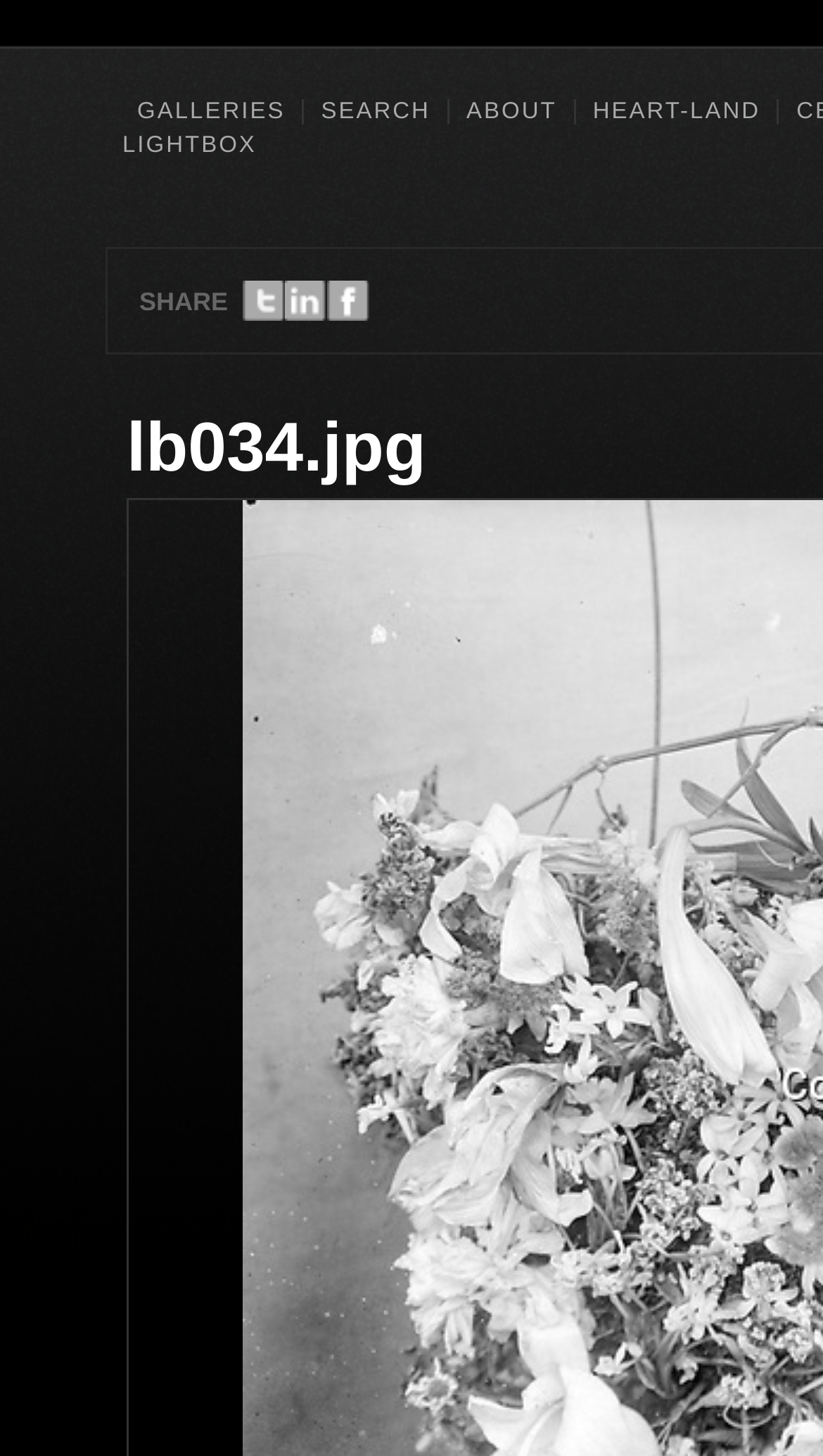Give an extensive and precise description of the webpage.

The webpage is about Lincoln, Nebraska, and is related to Douglas Keister. At the top, there are four navigation links: "GALLERIES", "SEARCH", "ABOUT", and "HEART-LAND", which are positioned horizontally next to each other. Below these links, there is another link "LIGHTBOX" positioned slightly above the center of the page.

On the left side of the page, there is a "SHARE" button, accompanied by three social media icons: Twitter, LinkedIn, and Facebook, which are aligned horizontally. 

Below the navigation links, there is a large image, which is described as "lb034.jpg".